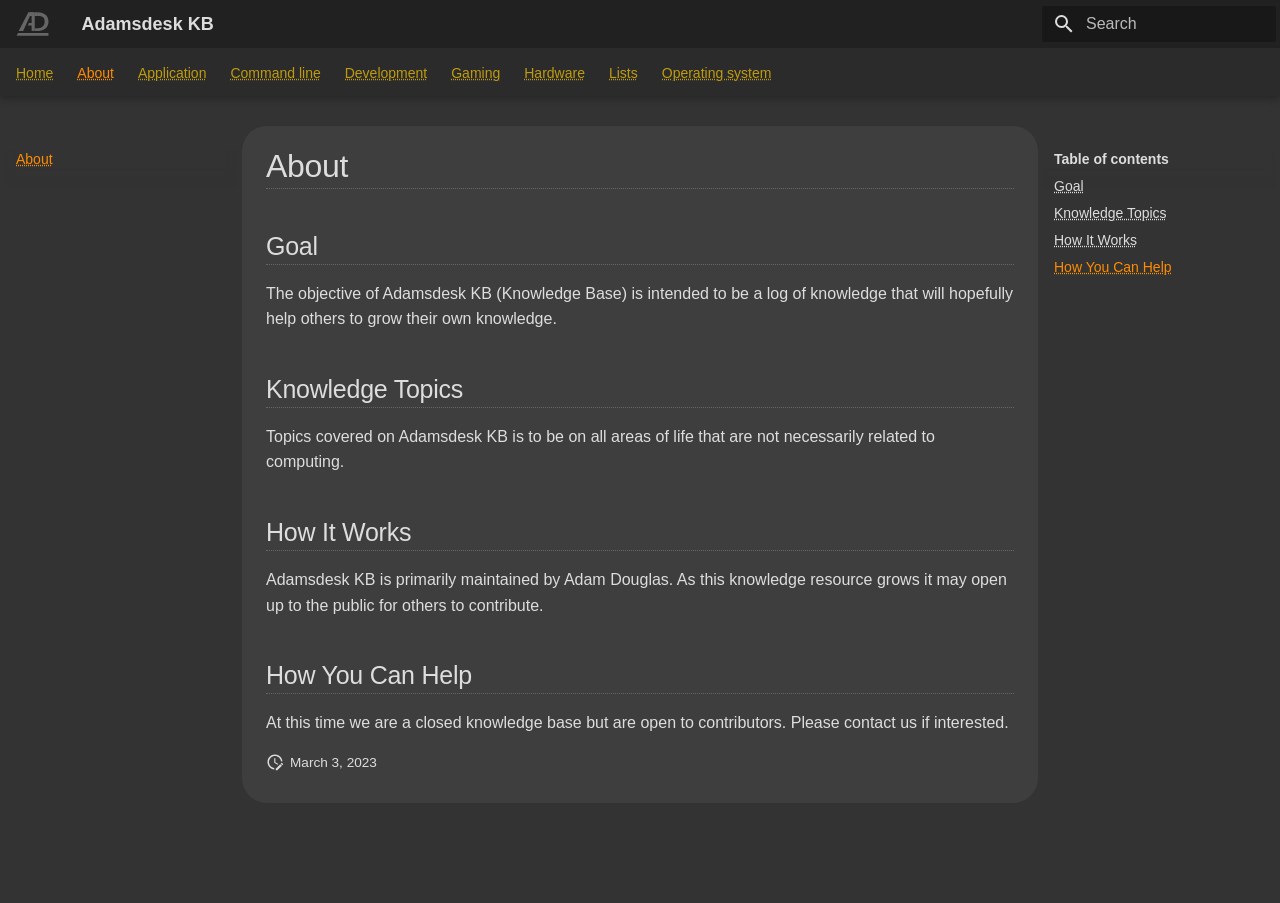Highlight the bounding box coordinates of the region I should click on to meet the following instruction: "Learn about the Goal of Adamsdesk KB".

[0.823, 0.196, 0.988, 0.216]